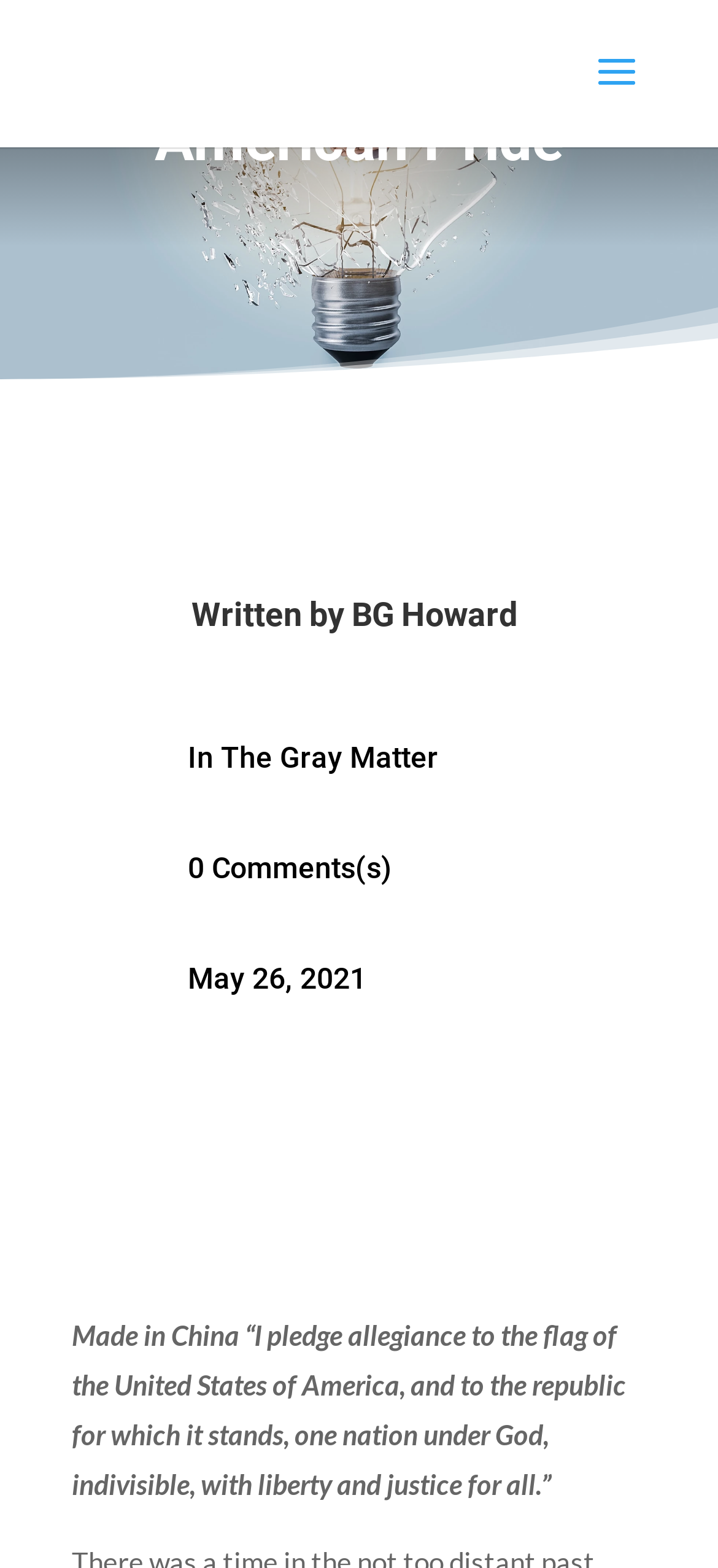Who is the author of the article?
Using the visual information from the image, give a one-word or short-phrase answer.

BG Howard